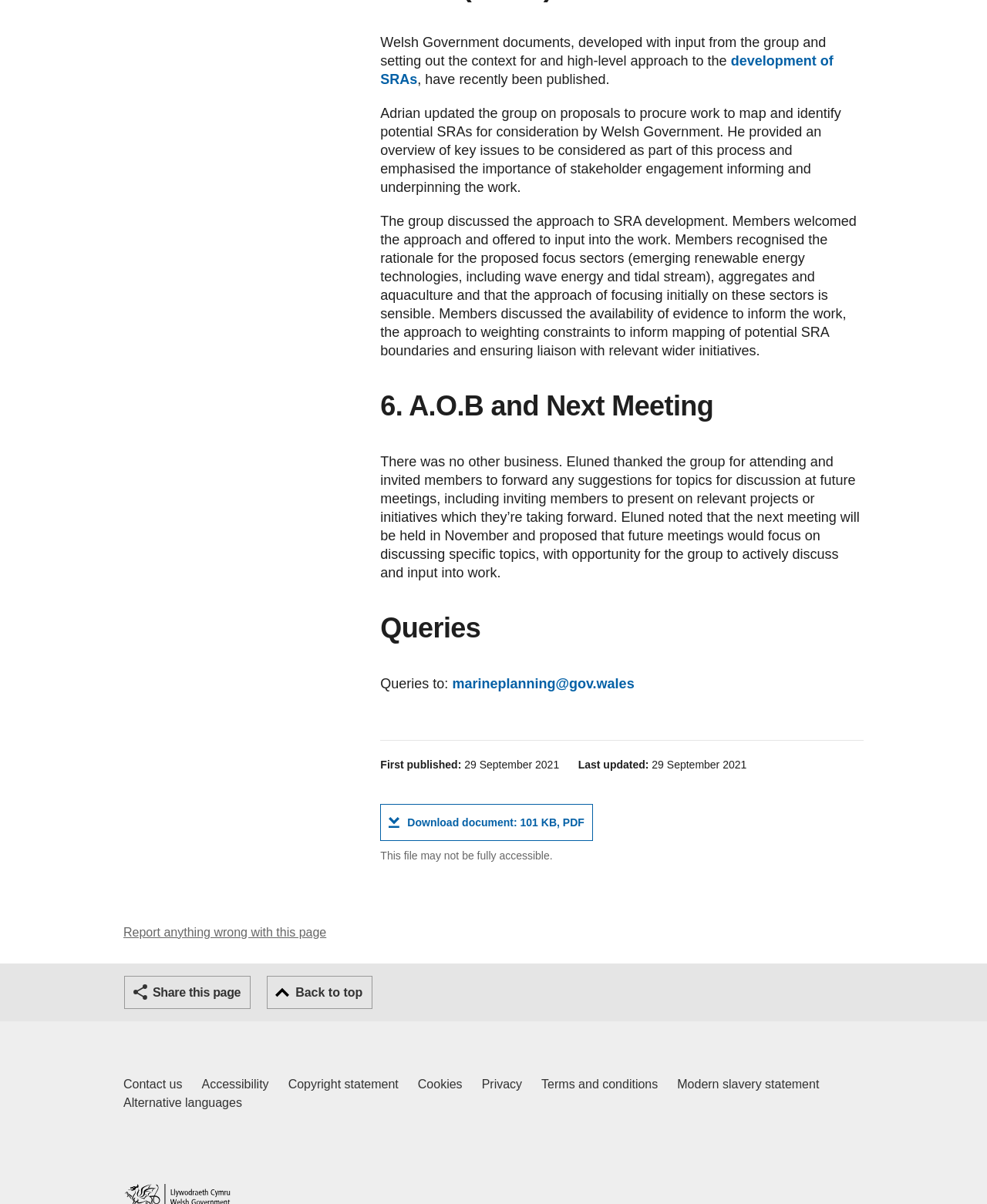Point out the bounding box coordinates of the section to click in order to follow this instruction: "Share this page".

[0.126, 0.811, 0.254, 0.838]